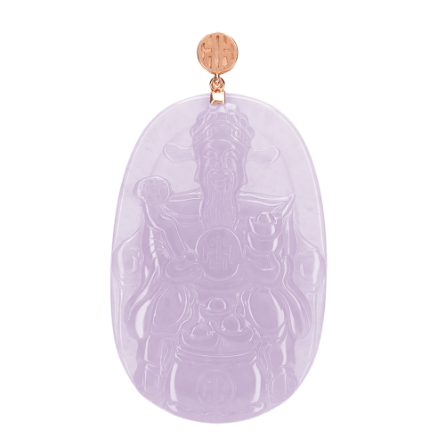What is Bi Gan revered as?
Using the information from the image, give a concise answer in one word or a short phrase.

Symbol of wealth